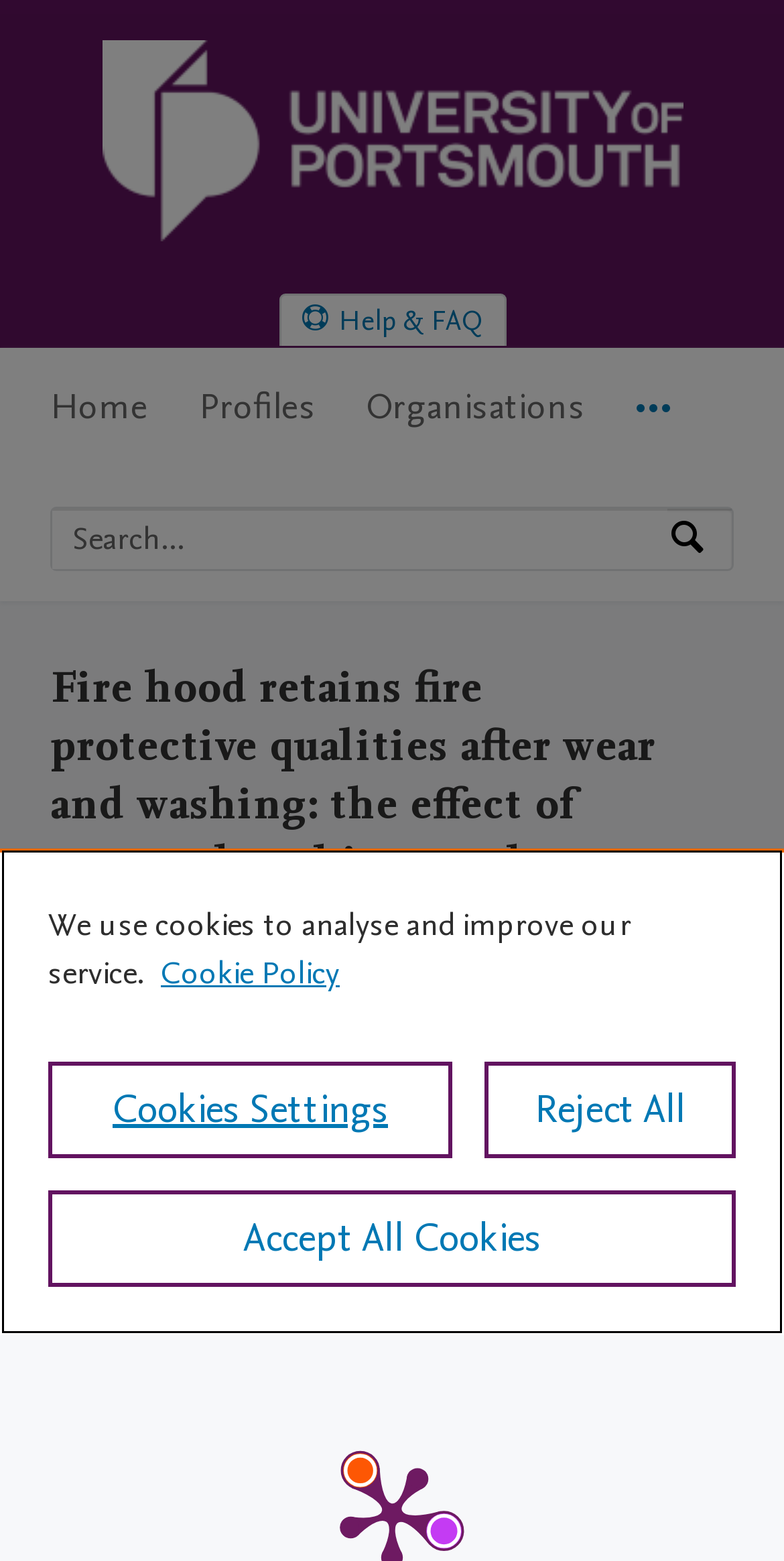What is the school of the authors?
Please respond to the question thoroughly and include all relevant details.

I determined the answer by looking at the text below the main heading, which lists the authors and their affiliations, including the school.